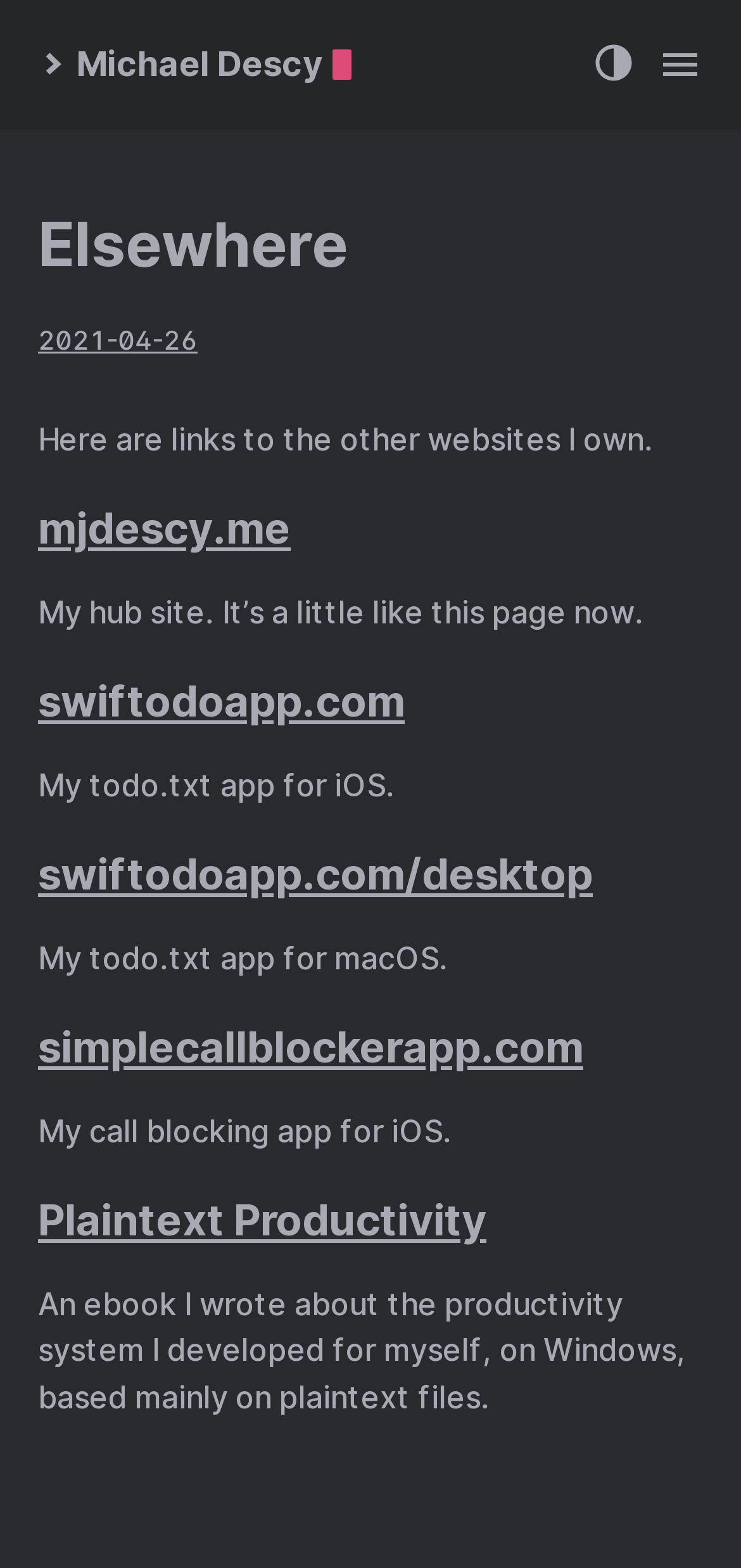Can you specify the bounding box coordinates for the region that should be clicked to fulfill this instruction: "explore simplecallblockerapp.com".

[0.051, 0.651, 0.787, 0.684]